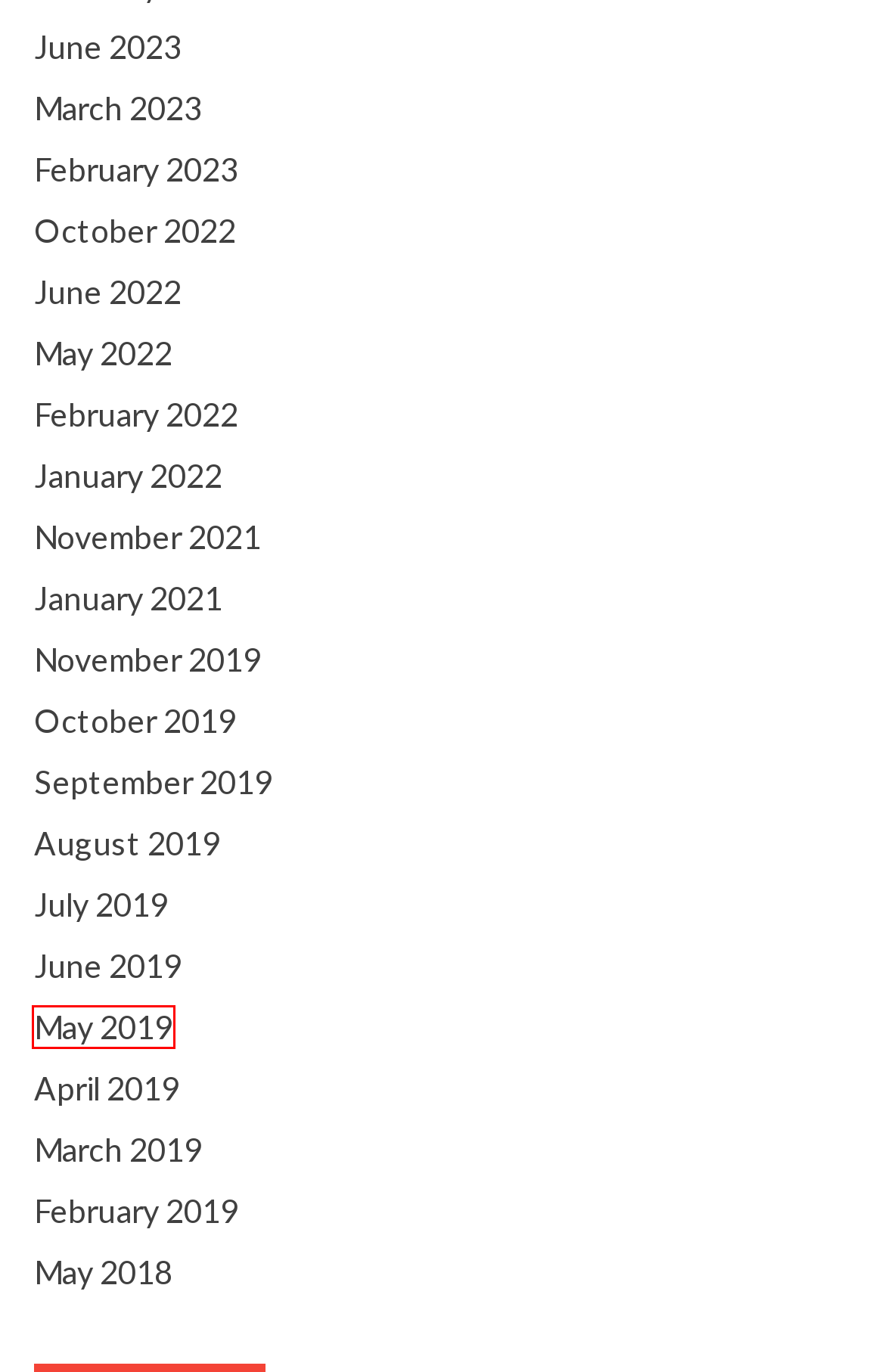You have a screenshot of a webpage with an element surrounded by a red bounding box. Choose the webpage description that best describes the new page after clicking the element inside the red bounding box. Here are the candidates:
A. October 2022 – Wizards Fashion –  Fashion accessory info hub
B. May 2022 – Wizards Fashion –  Fashion accessory info hub
C. November 2021 – Wizards Fashion –  Fashion accessory info hub
D. May 2019 – Wizards Fashion –  Fashion accessory info hub
E. February 2019 – Wizards Fashion –  Fashion accessory info hub
F. April 2019 – Wizards Fashion –  Fashion accessory info hub
G. March 2019 – Wizards Fashion –  Fashion accessory info hub
H. June 2022 – Wizards Fashion –  Fashion accessory info hub

D